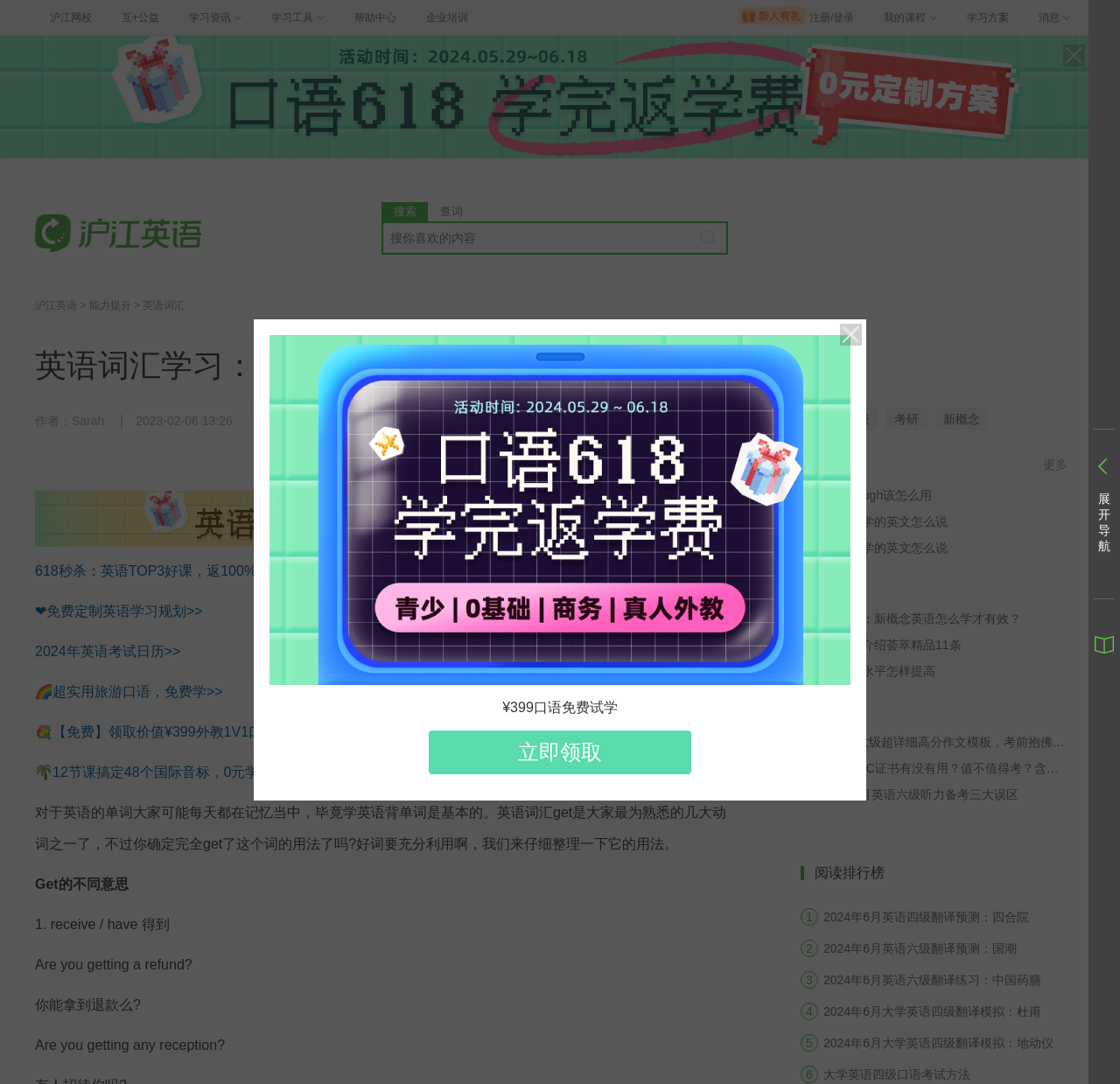Give an extensive and precise description of the webpage.

This webpage is about English vocabulary learning, specifically focusing on the usage of the word "get". The top section of the page features a navigation bar with links to various sections of the website, including "沪江网校", "学习资讯", and "帮助中心". On the right side of the navigation bar, there are links to "注册/登录", "我的课程", and "学习方案".

Below the navigation bar, there is a search bar with a textbox and links to "沪江英语" and "查词". On the left side of the page, there is a sidebar with links to various English learning resources, including "英语词汇", "能力提升", and "英语四六级".

The main content of the page is divided into several sections. The first section has a heading "英语词汇学习：get的用法" and features a brief introduction to the usage of the word "get". Below the introduction, there are several links to related articles, including "618秒杀：英语TOP3好课，返100%学费！" and "❤免费定制英语学习规划>>".

The next section has a heading "Get的不同意思" and provides explanations and examples of different uses of the word "get". This section is followed by a section with recommended resources, including links to "英语四六级", "考研", and "新概念".

Further down the page, there are sections for "小编推荐", "学员经验", and "名师指导", each featuring links to related articles and resources. The page also has a "阅读排行榜" section with links to popular articles.

At the bottom of the page, there is a link to "展开导航" and a section with links to various English learning resources.